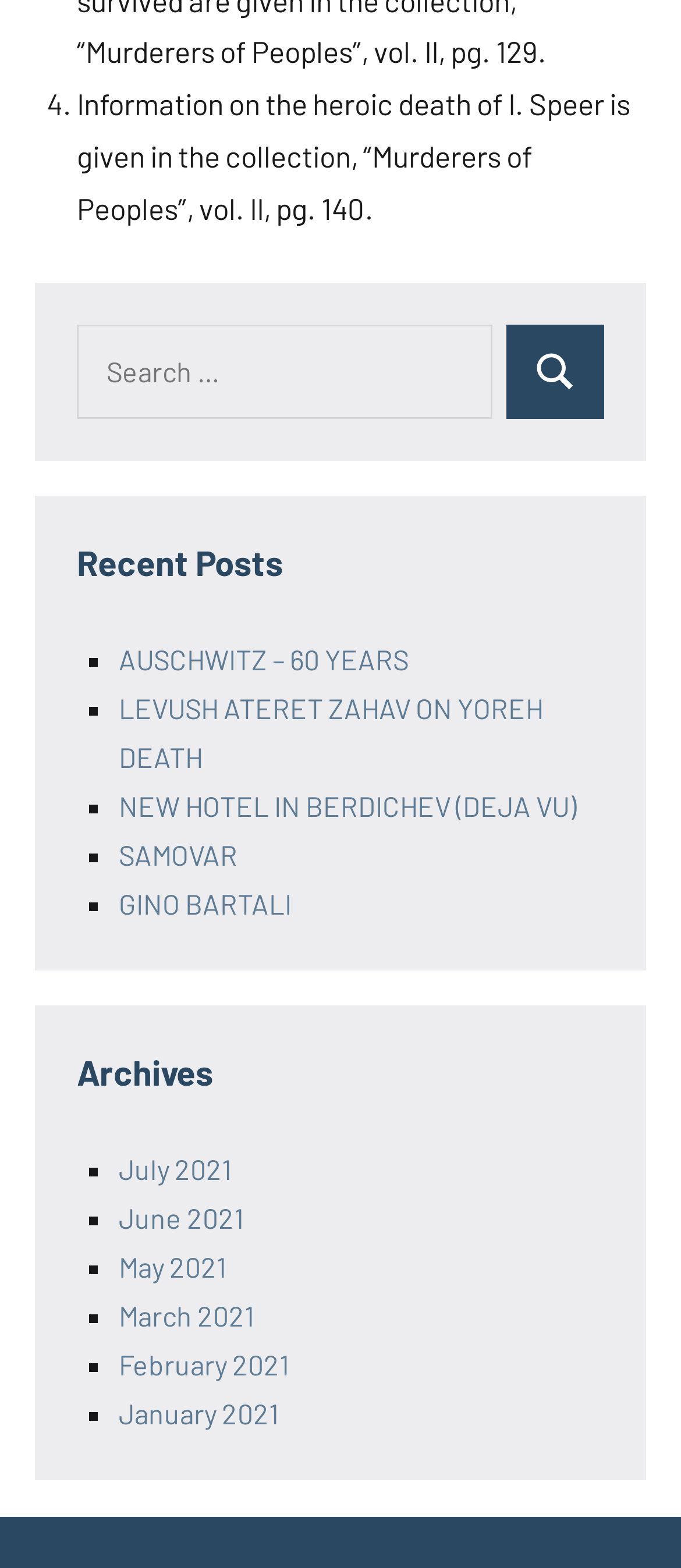What is the purpose of the search box?
Use the image to answer the question with a single word or phrase.

To search the website